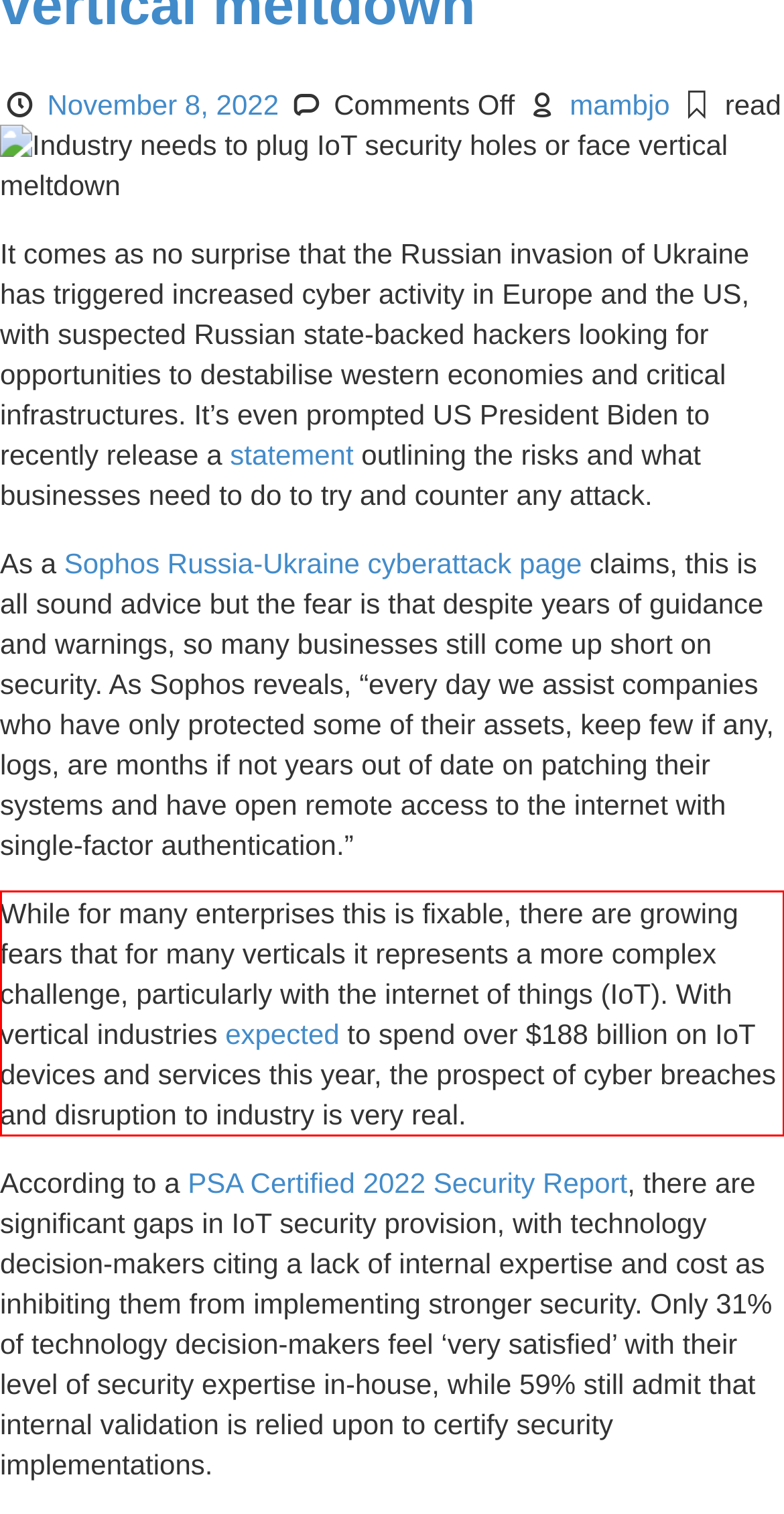Look at the screenshot of the webpage, locate the red rectangle bounding box, and generate the text content that it contains.

While for many enterprises this is fixable, there are growing fears that for many verticals it represents a more complex challenge, particularly with the internet of things (IoT). With vertical industries expected to spend over $188 billion on IoT devices and services this year, the prospect of cyber breaches and disruption to industry is very real.